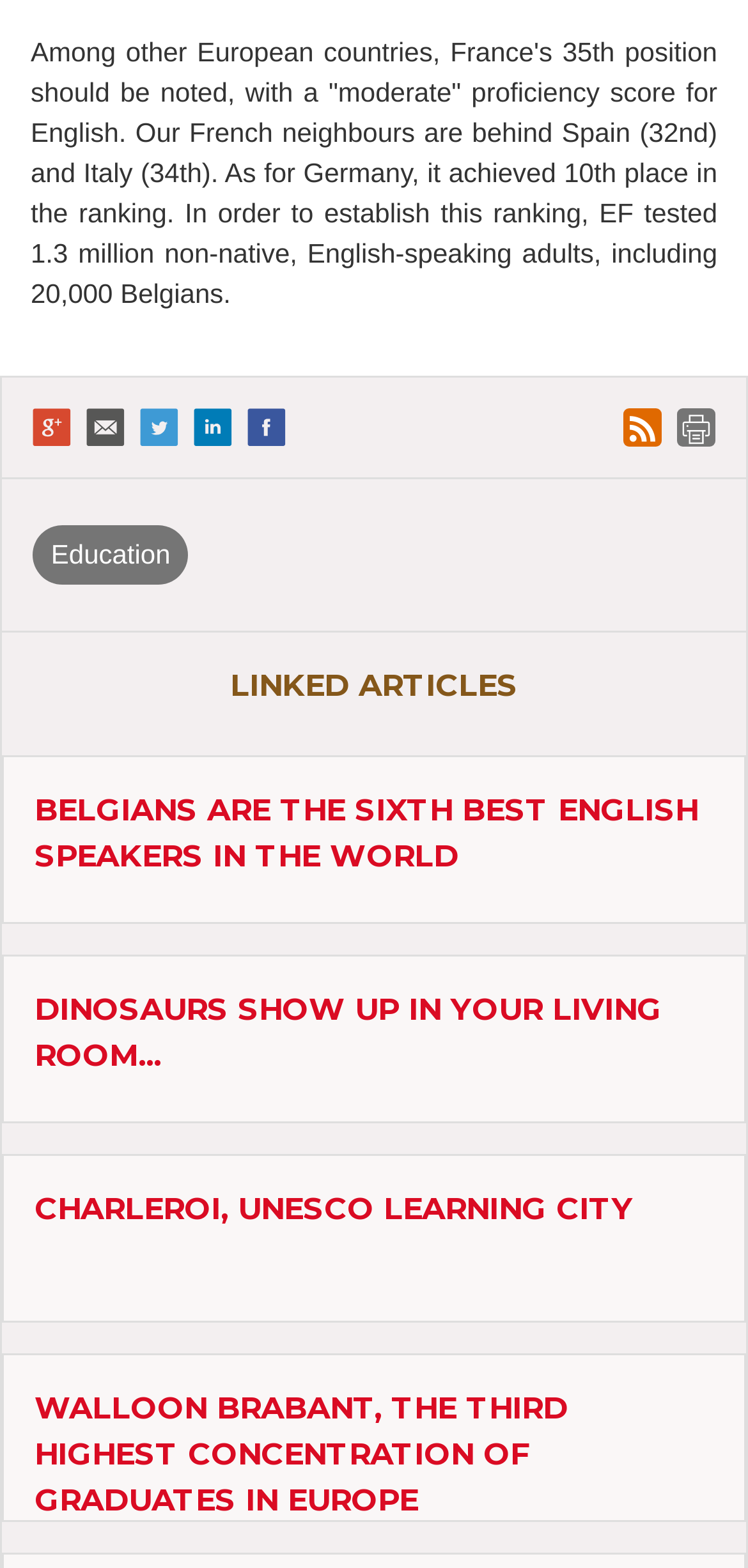Identify the bounding box coordinates of the element to click to follow this instruction: 'Read more about Belgians being the sixth best English speakers in the world'. Ensure the coordinates are four float values between 0 and 1, provided as [left, top, right, bottom].

[0.046, 0.505, 0.933, 0.557]